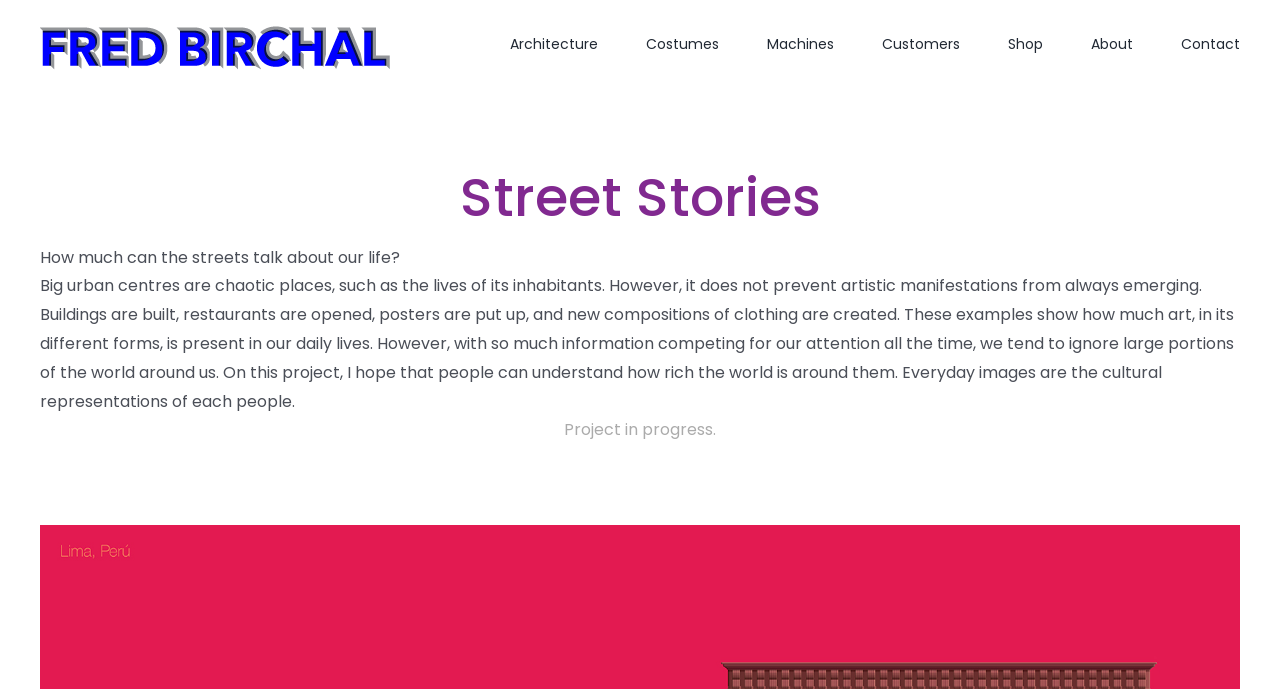Detail the features and information presented on the webpage.

The webpage is titled "Street Stories" and features a logo of "Fred Birchal" at the top left corner. Below the logo, there is a main navigation menu that spans across the top of the page, containing links to "Architecture", "Costumes", "Machines", "Customers", "Shop", "About", and "Contact". 

The main content of the page is divided into two sections. The first section has a heading "Street Stories" and a paragraph of text that discusses how urban centers are chaotic but still allow for artistic manifestations. The text also mentions how people tend to ignore their surroundings due to the abundance of information competing for their attention. The author hopes to show the richness of the world around us through this project.

Below this text, there is a smaller section with the text "Project in progress." This section is positioned near the bottom left of the page. There are no images on the page apart from the "Fred Birchal Logo" at the top left corner.